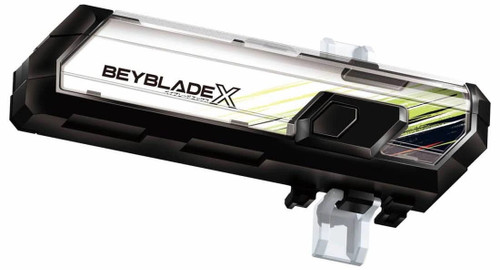Respond with a single word or phrase for the following question: 
What is the current status of the Beyblade X BX-09 Beybattle Pass?

Available for pre-order